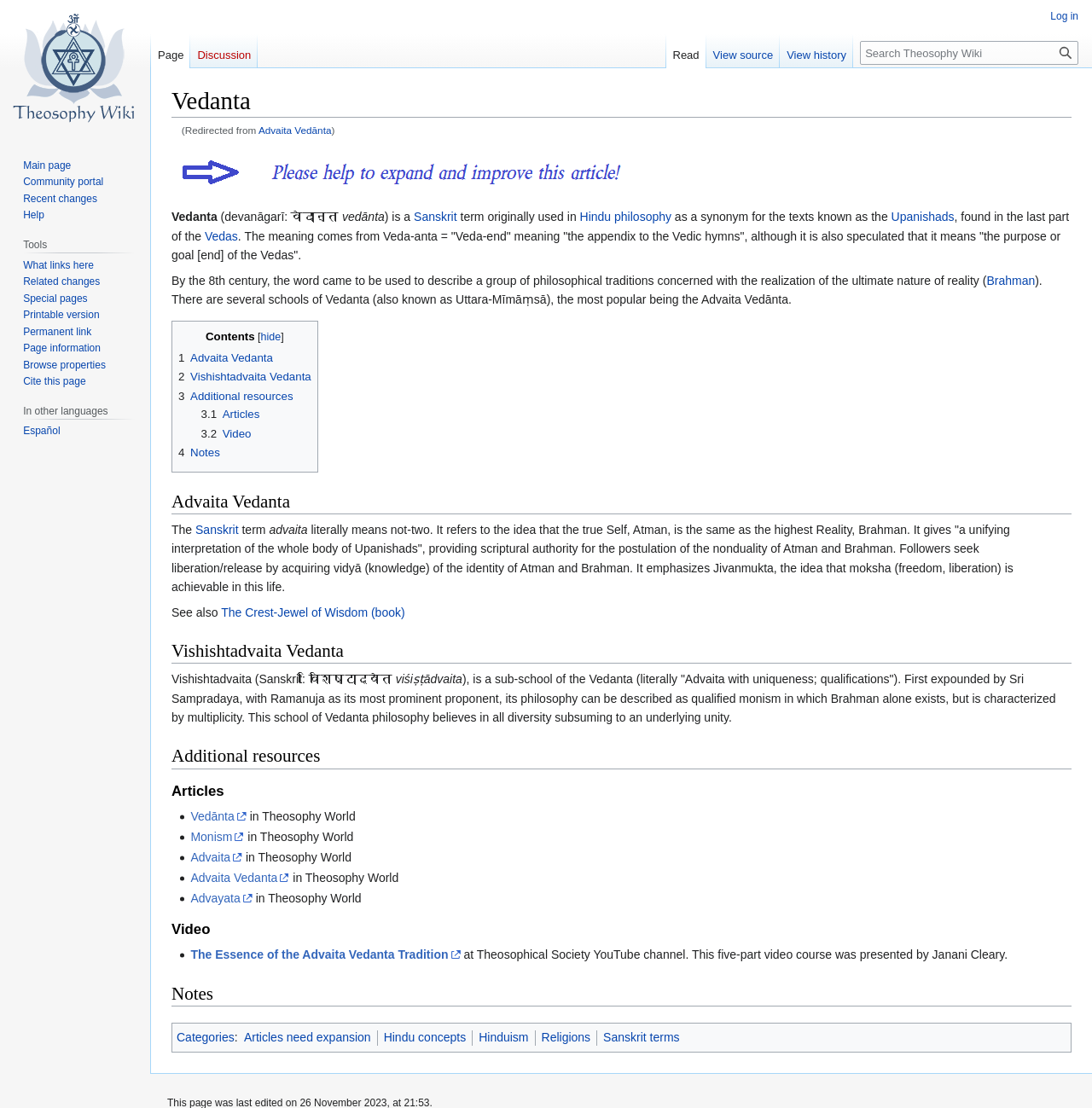Given the description of a UI element: "Religions", identify the bounding box coordinates of the matching element in the webpage screenshot.

[0.496, 0.876, 0.541, 0.888]